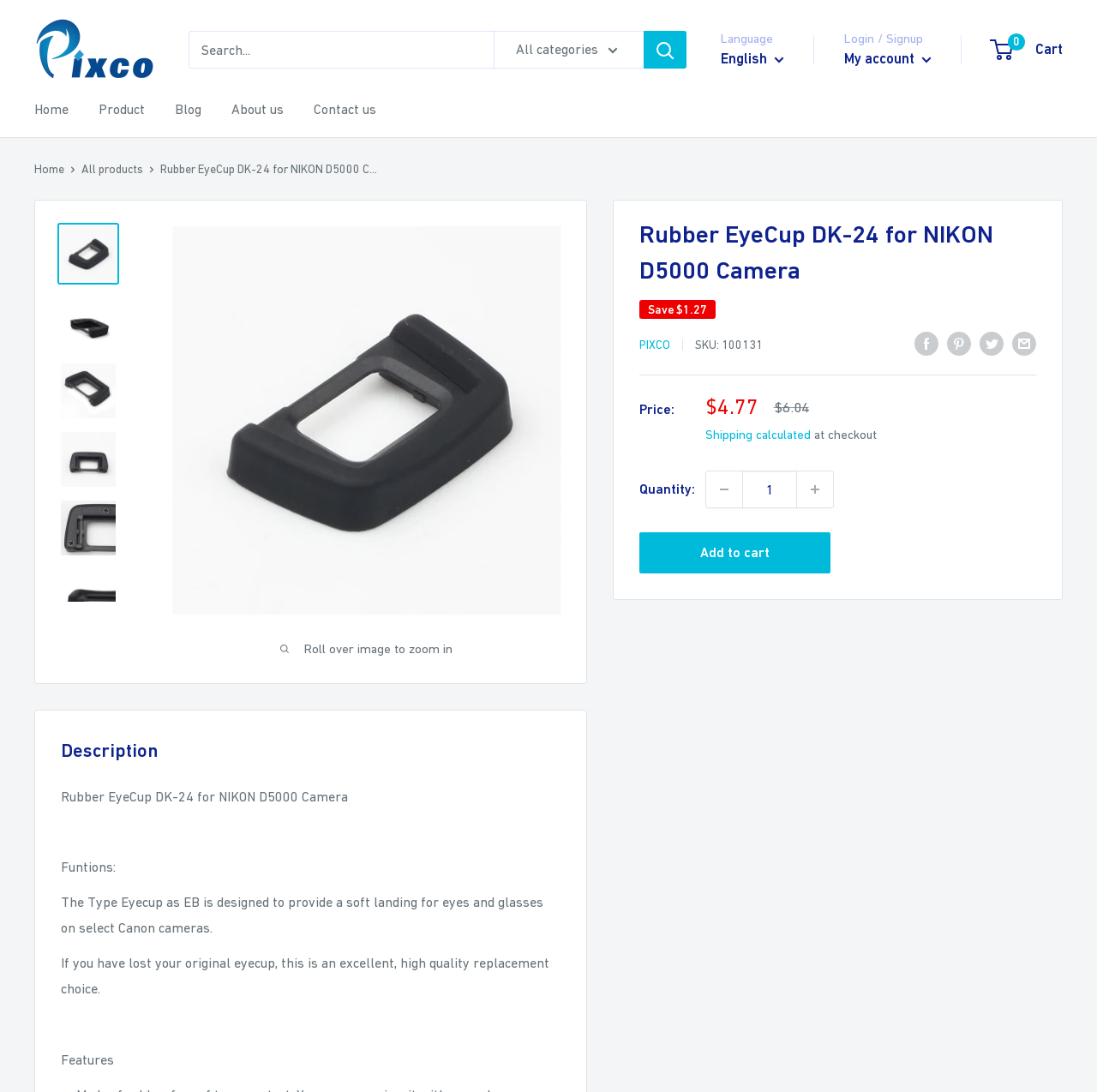Determine the bounding box for the HTML element described here: "input value="1" aria-label="Quantity" name="quantity" value="1"". The coordinates should be given as [left, top, right, bottom] with each number being a float between 0 and 1.

[0.677, 0.432, 0.727, 0.465]